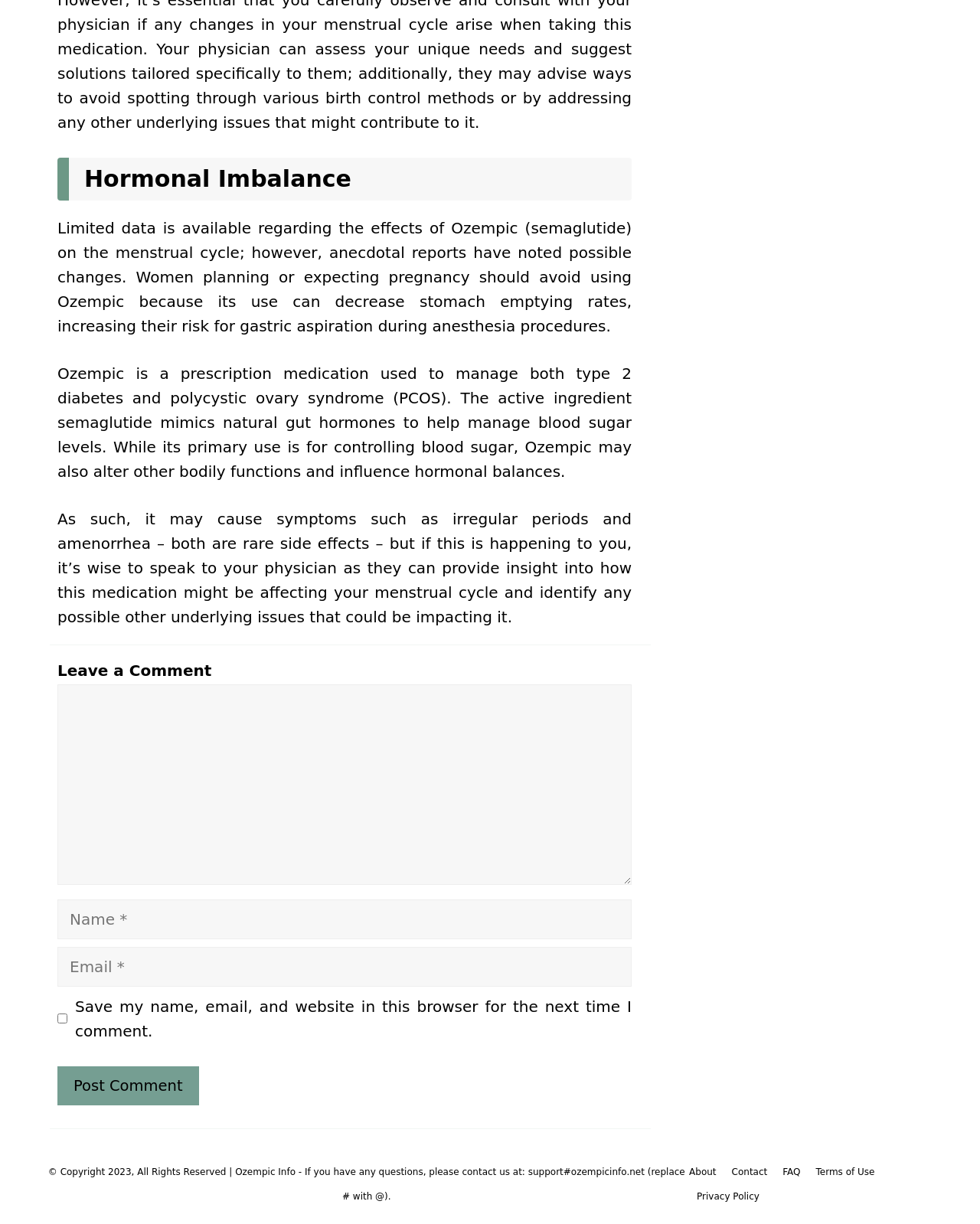Please specify the bounding box coordinates of the region to click in order to perform the following instruction: "Enter your name".

[0.059, 0.735, 0.645, 0.767]